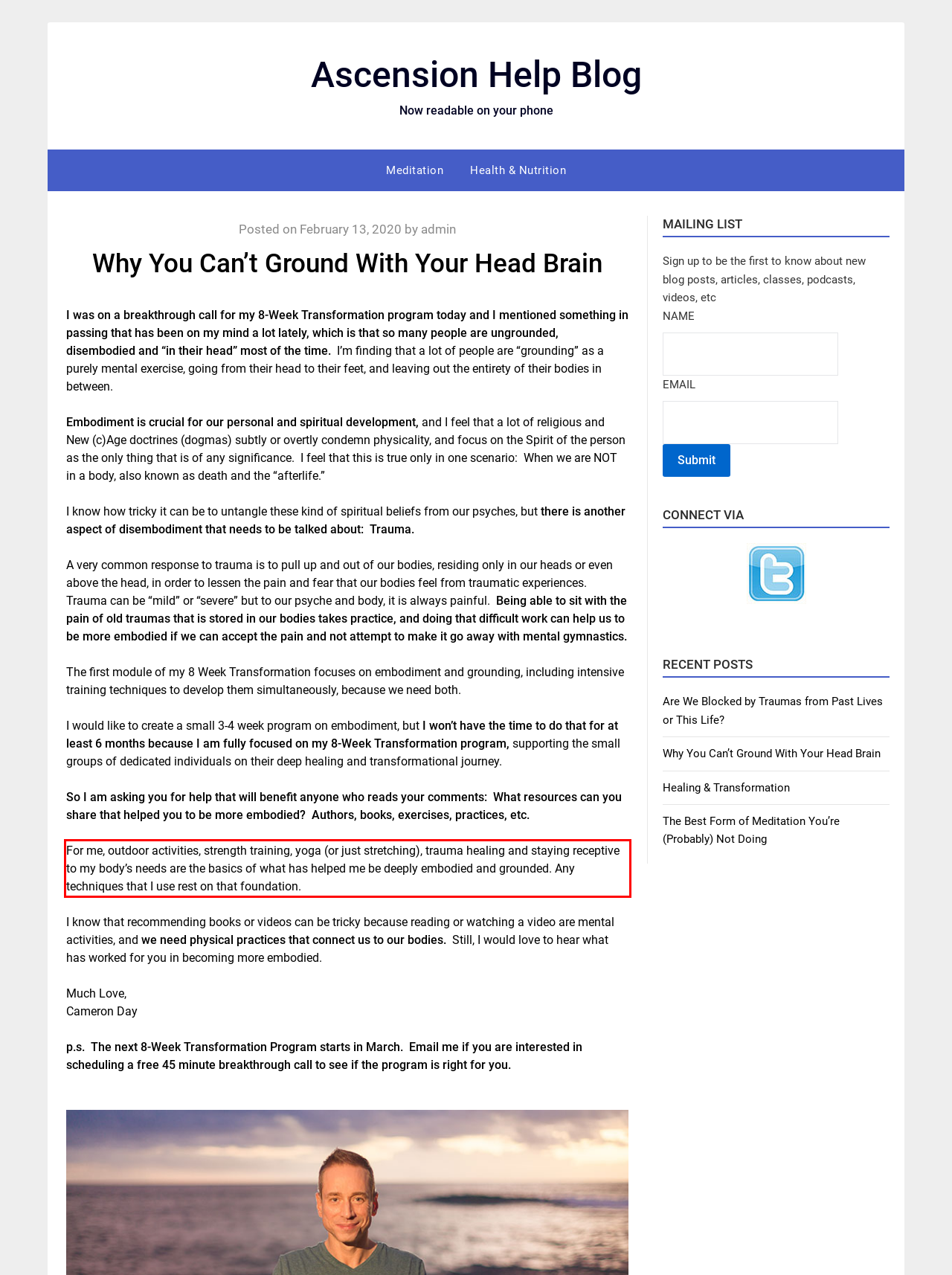Within the provided webpage screenshot, find the red rectangle bounding box and perform OCR to obtain the text content.

For me, outdoor activities, strength training, yoga (or just stretching), trauma healing and staying receptive to my body’s needs are the basics of what has helped me be deeply embodied and grounded. Any techniques that I use rest on that foundation.